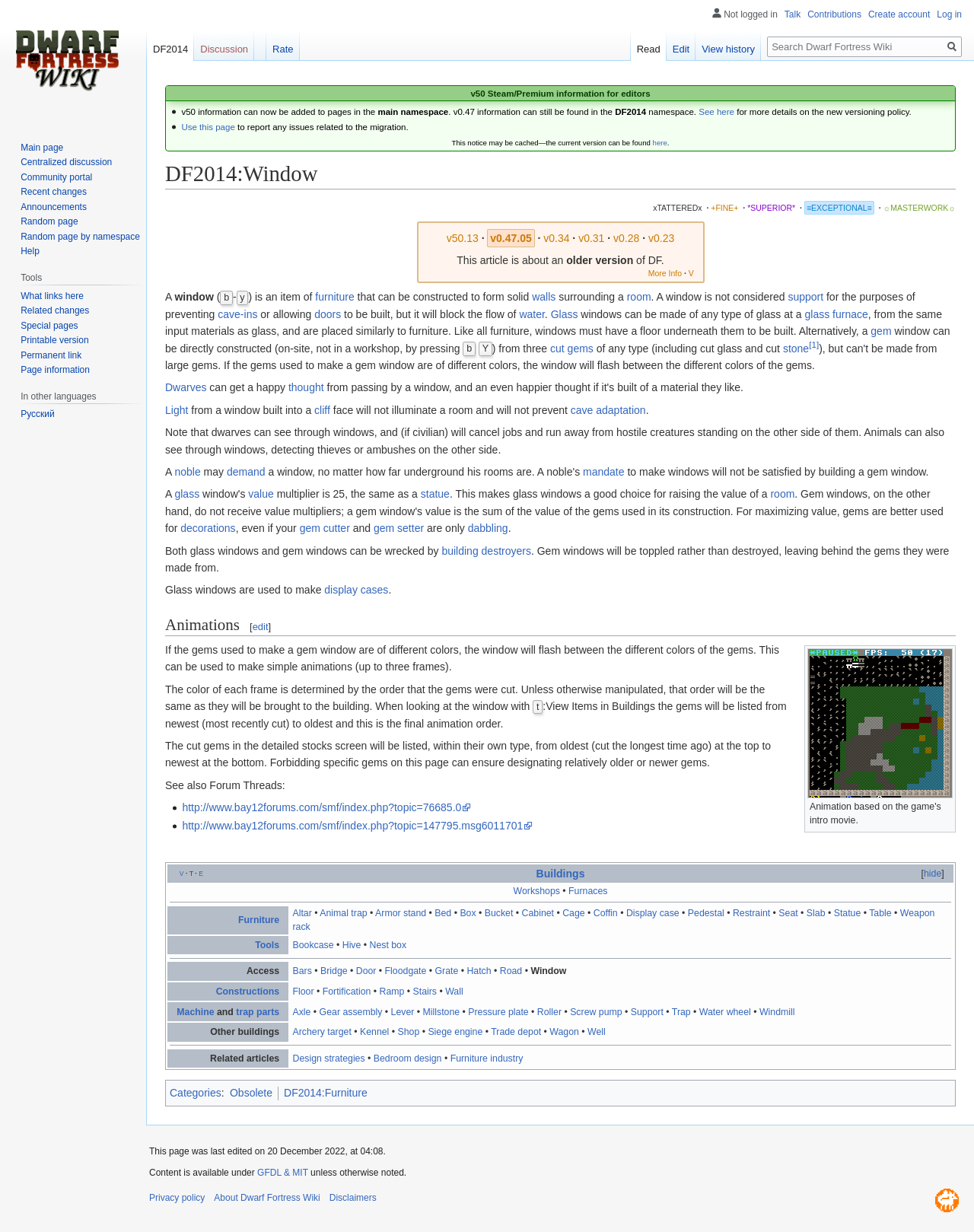Determine the bounding box coordinates of the clickable element necessary to fulfill the instruction: "Click on the link to report any issues related to the migration.". Provide the coordinates as four float numbers within the 0 to 1 range, i.e., [left, top, right, bottom].

[0.186, 0.099, 0.241, 0.107]